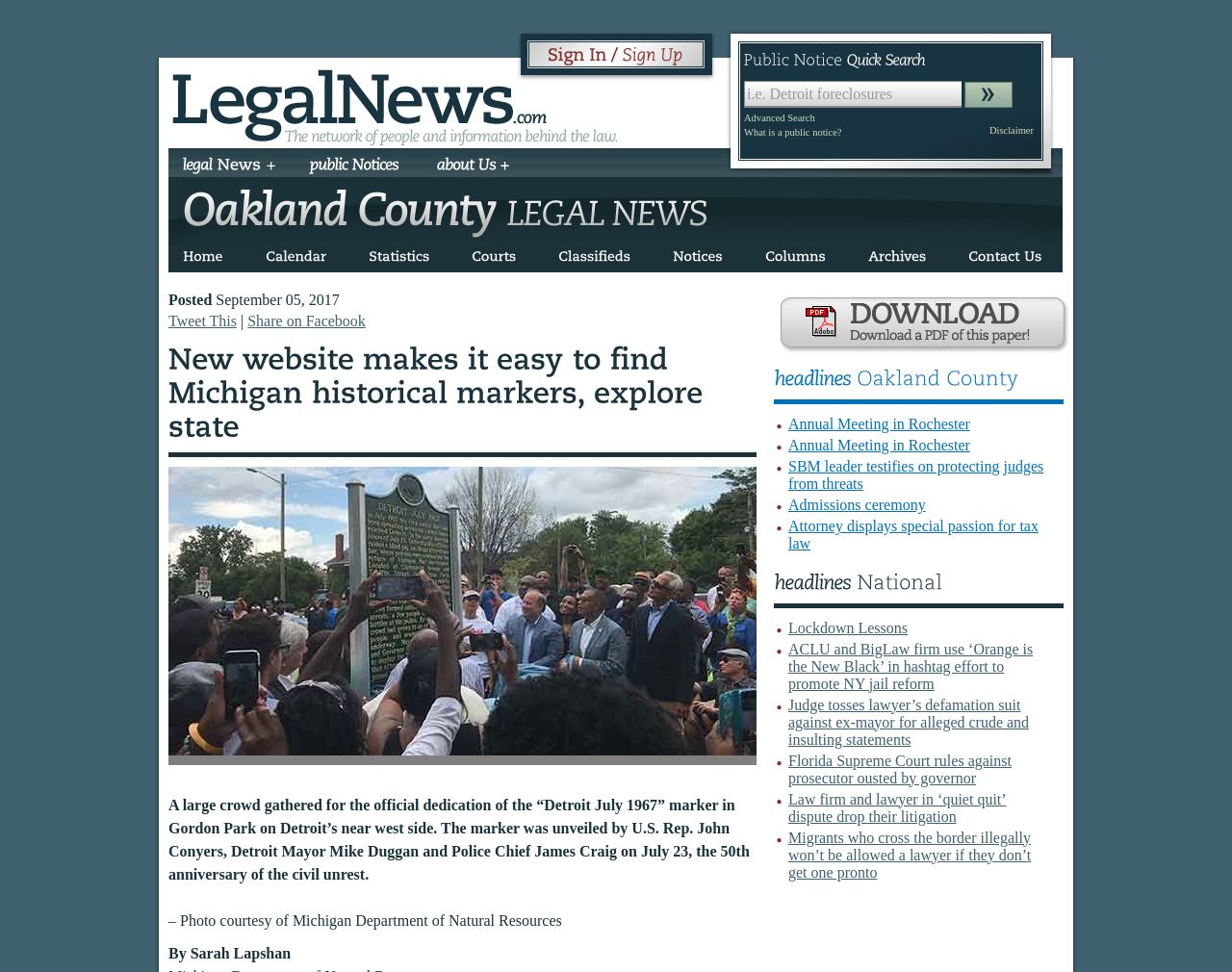Specify the bounding box coordinates of the area to click in order to follow the given instruction: "Click on Advanced Search."

[0.604, 0.114, 0.841, 0.129]